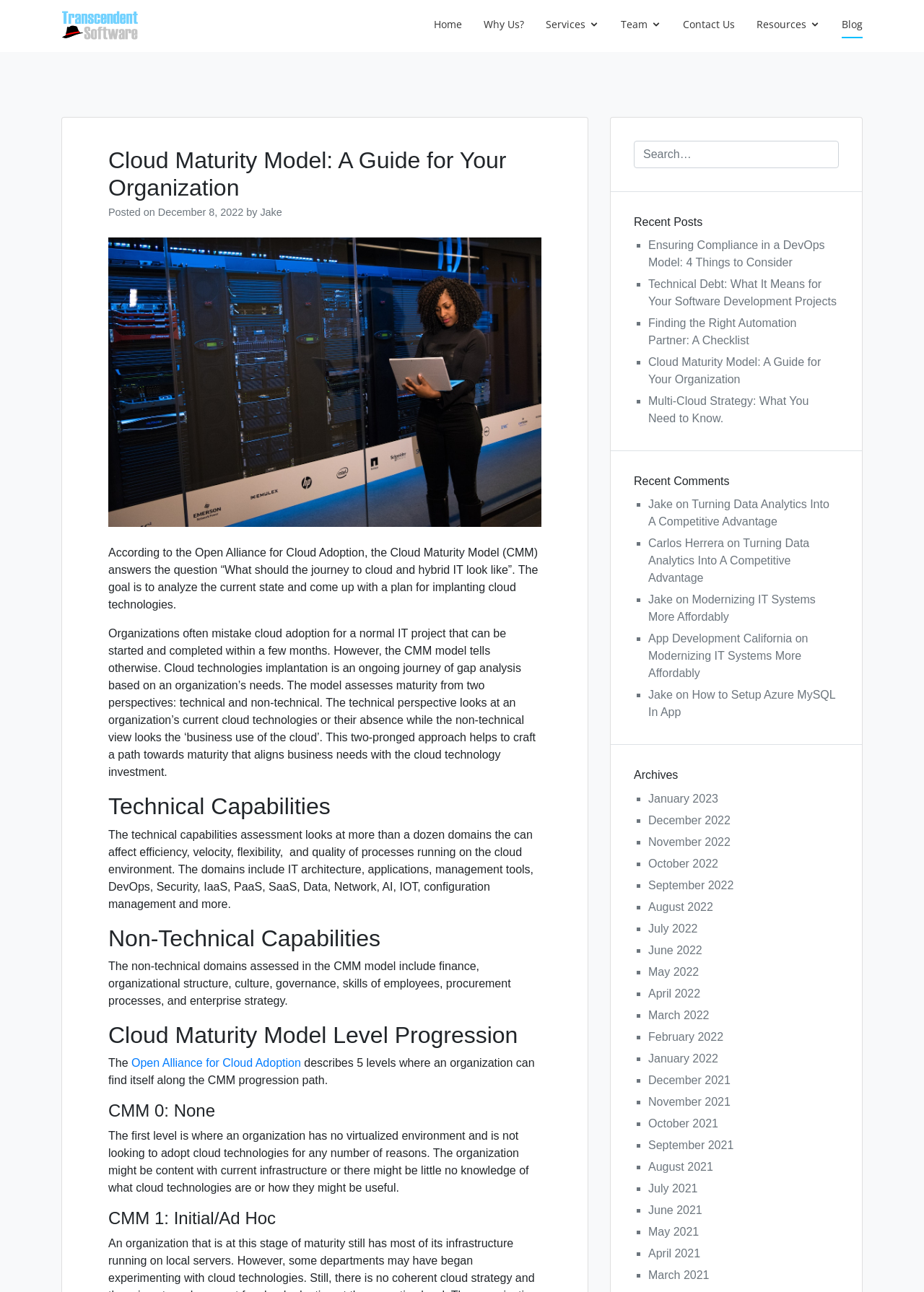Please identify the bounding box coordinates of the element that needs to be clicked to perform the following instruction: "Click on the 'Home' link".

[0.47, 0.008, 0.5, 0.031]